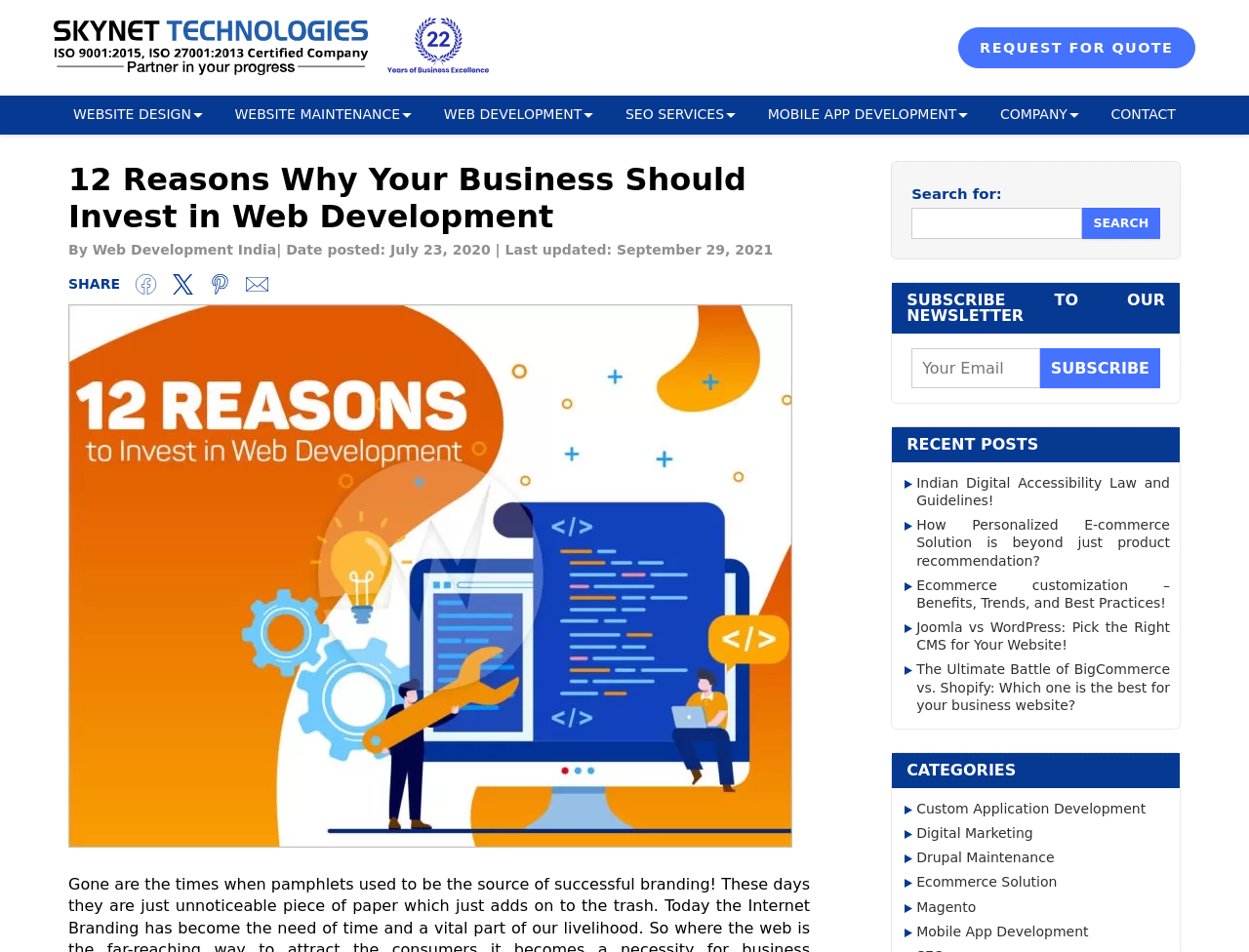Extract the main headline from the webpage and generate its text.

12 Reasons Why Your Business Should Invest in Web Development